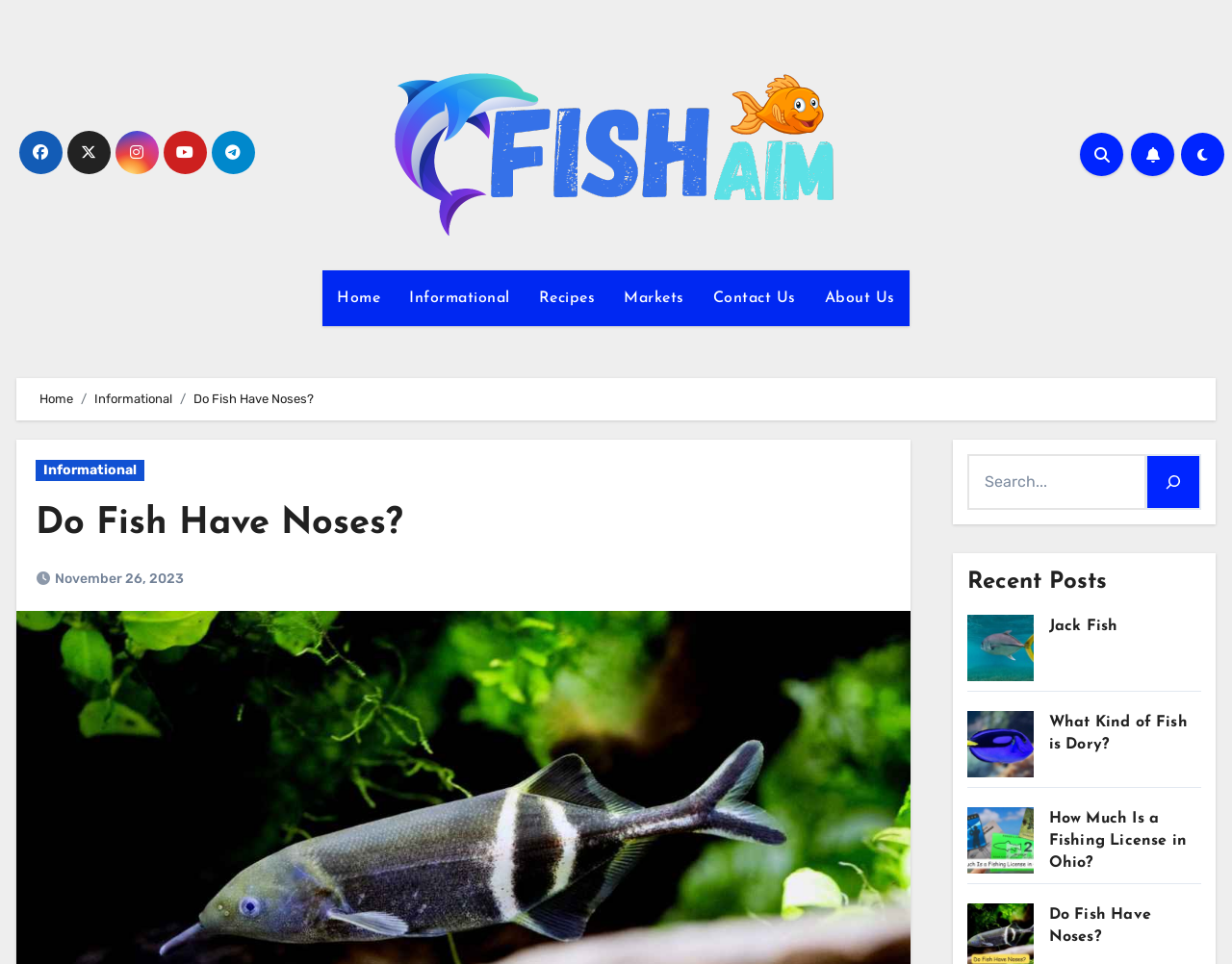Using the webpage screenshot, locate the HTML element that fits the following description and provide its bounding box: "name="s" placeholder="Search..."".

[0.785, 0.471, 0.93, 0.529]